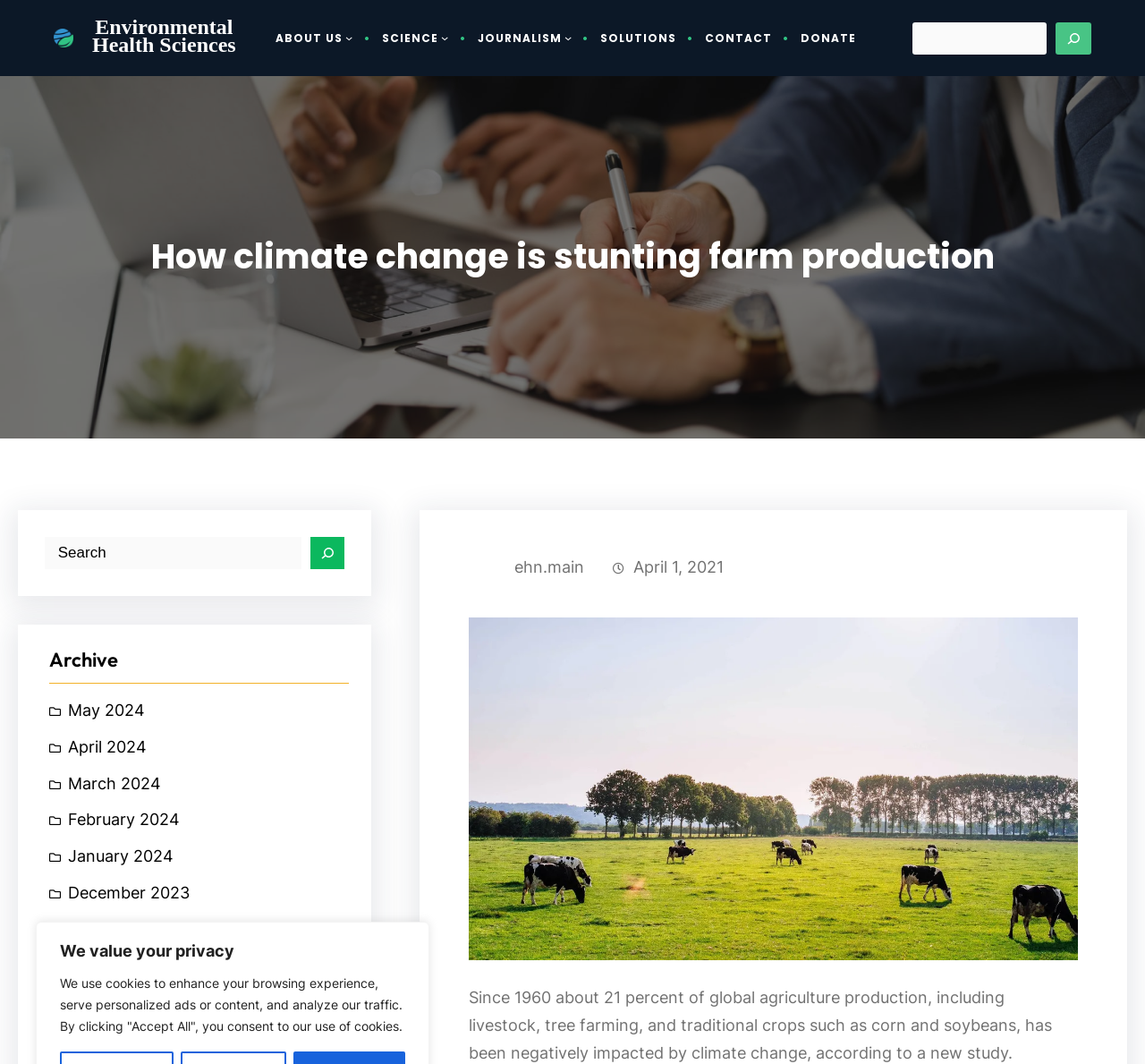Determine the bounding box of the UI component based on this description: "Science". The bounding box coordinates should be four float values between 0 and 1, i.e., [left, top, right, bottom].

[0.333, 0.017, 0.383, 0.055]